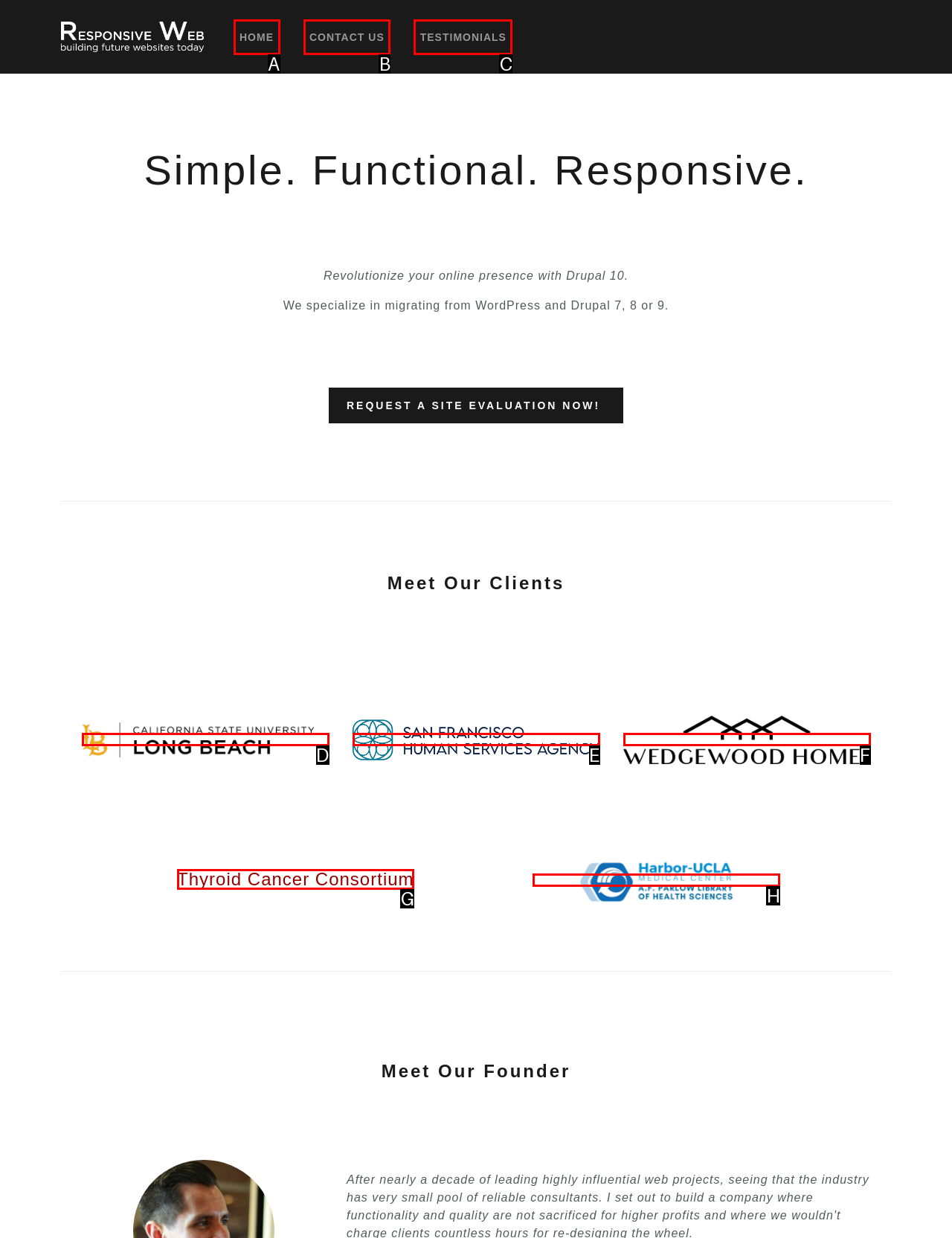Specify which element within the red bounding boxes should be clicked for this task: Read about TESTIMONIALS Respond with the letter of the correct option.

C